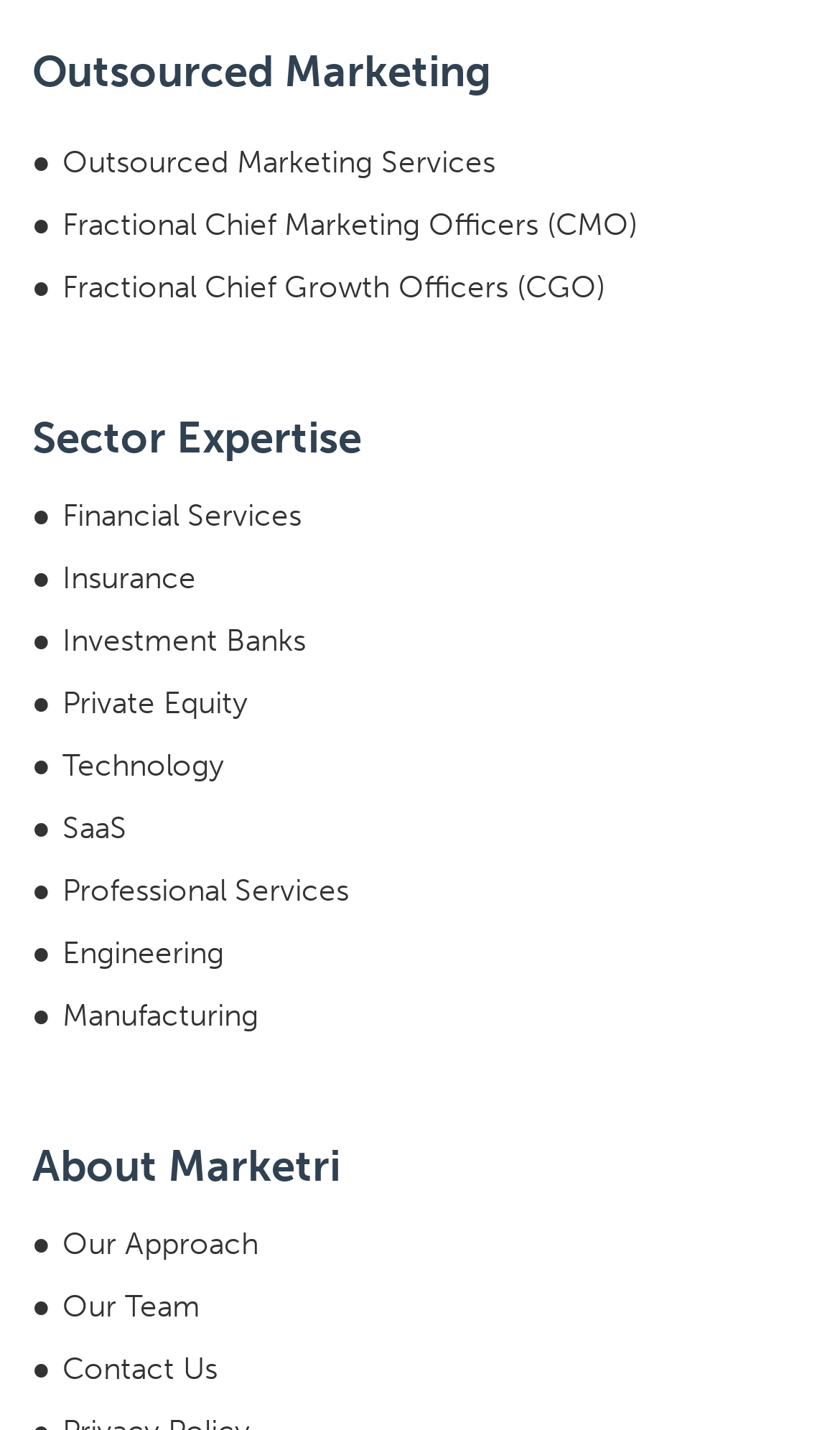Please identify the bounding box coordinates of the element that needs to be clicked to execute the following command: "Visit the Iconic One theme page". Provide the bounding box using four float numbers between 0 and 1, formatted as [left, top, right, bottom].

None